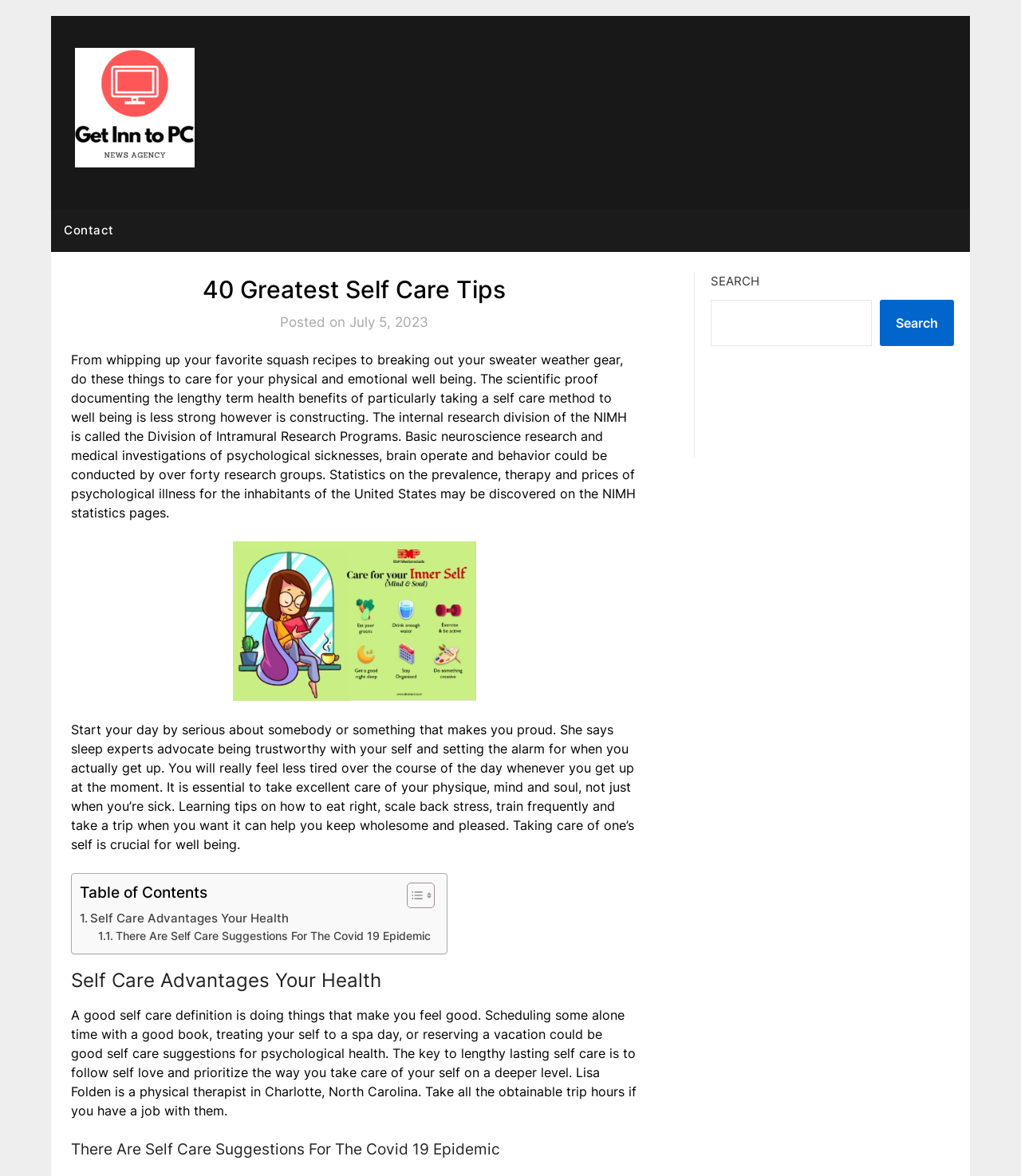What is the text of the webpage's headline?

40 Greatest Self Care Tips